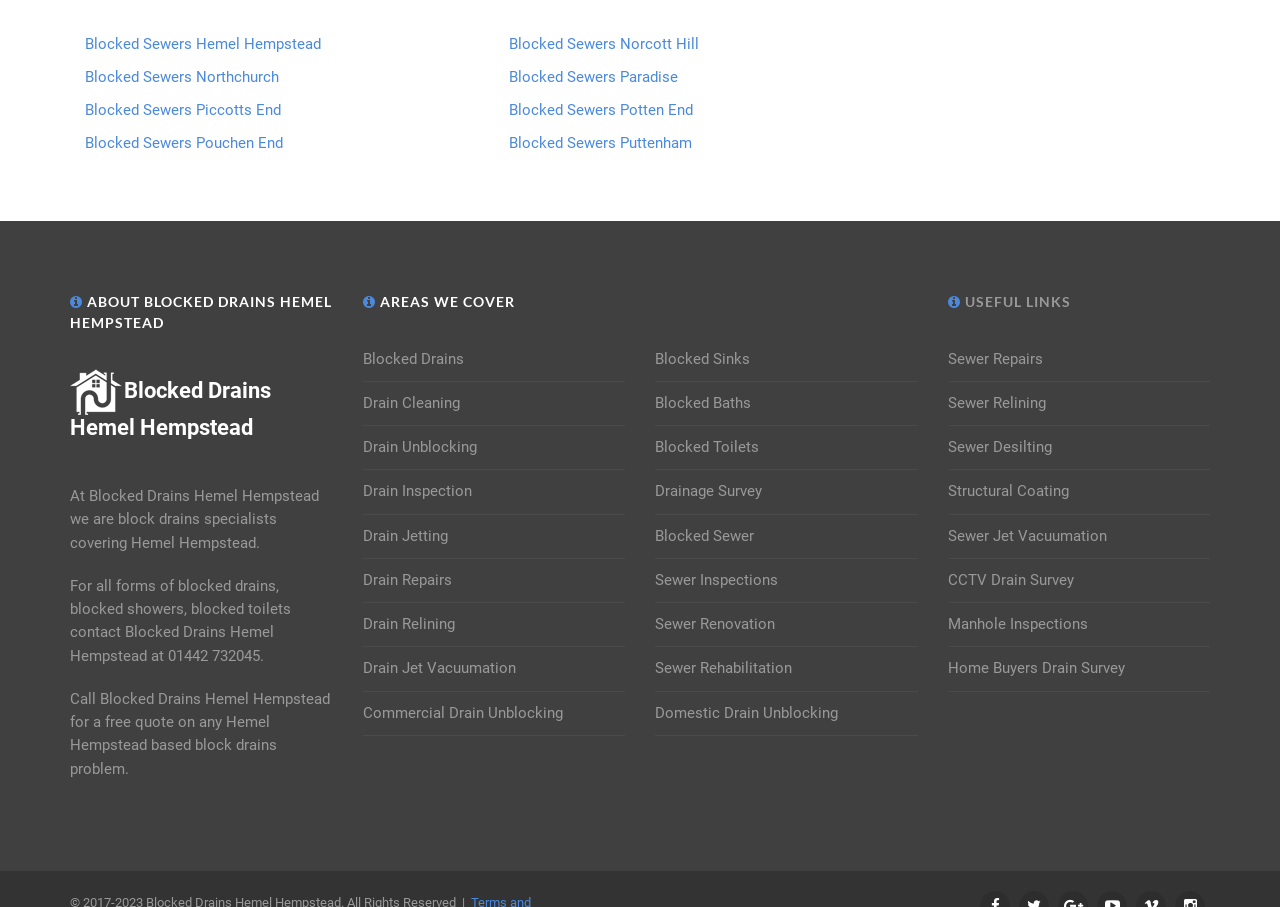What services do they offer?
Please give a detailed and elaborate answer to the question.

The services offered by the company can be found in the links under the 'AREAS WE COVER' and 'USEFUL LINKS' headings. These services include drain unblocking, cleaning, inspection, jetting, repairs, relining, and more.